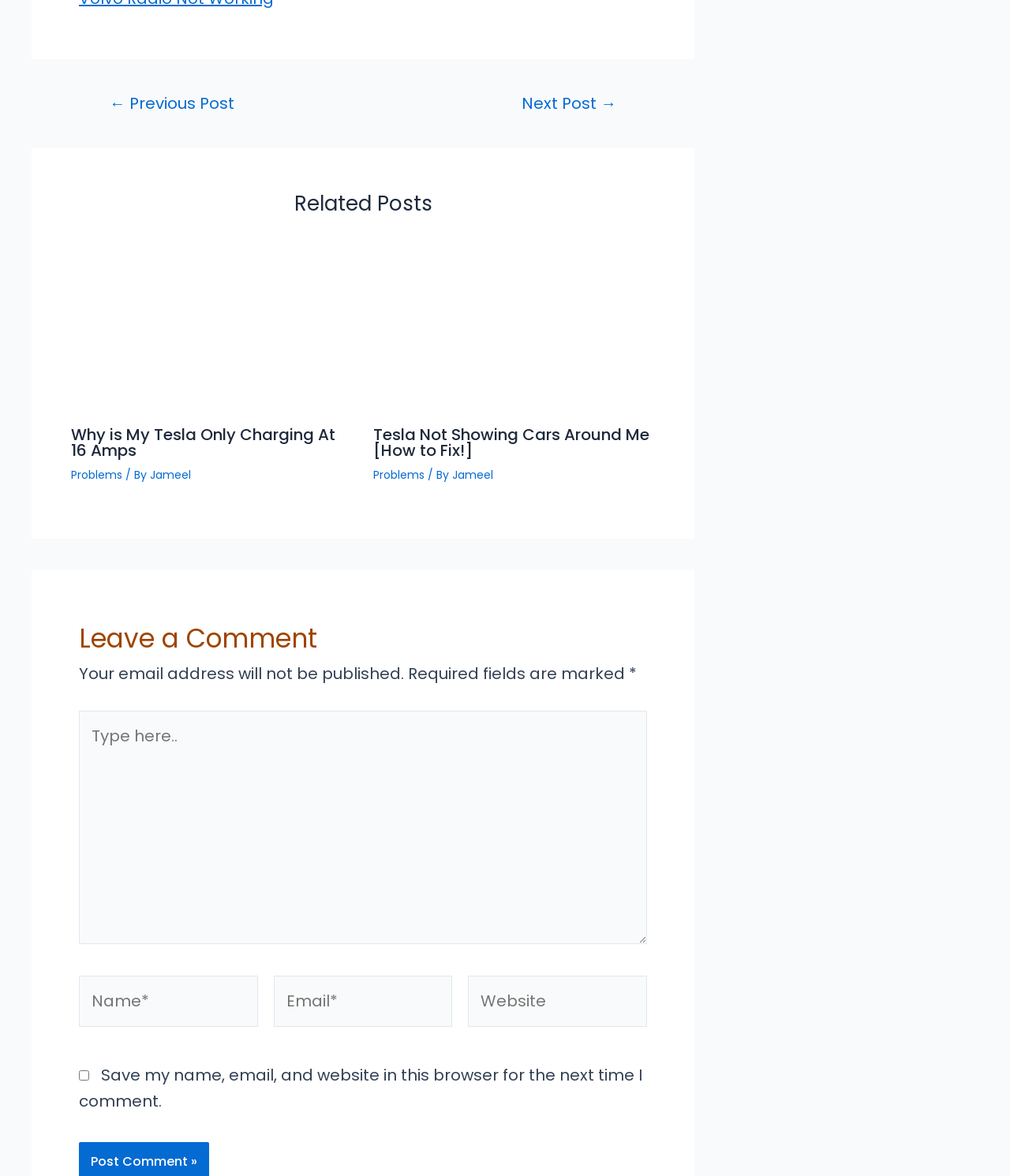Find the bounding box coordinates for the area you need to click to carry out the instruction: "Enter your name in the 'Name*' field". The coordinates should be four float numbers between 0 and 1, indicated as [left, top, right, bottom].

[0.078, 0.829, 0.255, 0.873]